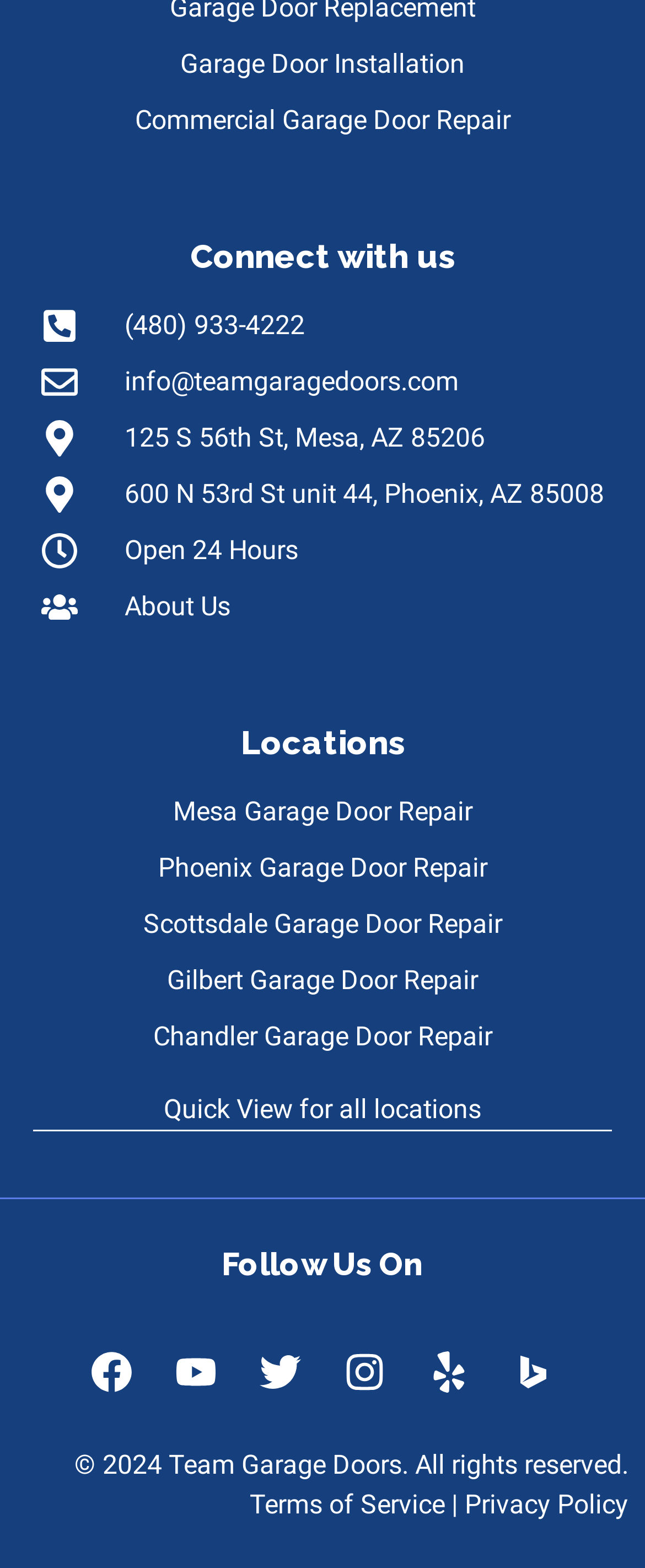Examine the screenshot and answer the question in as much detail as possible: How many locations are listed?

I counted the number of links under the 'Locations' heading, which are 'Mesa Garage Door Repair', 'Phoenix Garage Door Repair', 'Scottsdale Garage Door Repair', 'Gilbert Garage Door Repair', and 'Chandler Garage Door Repair', so there are 5 locations listed.